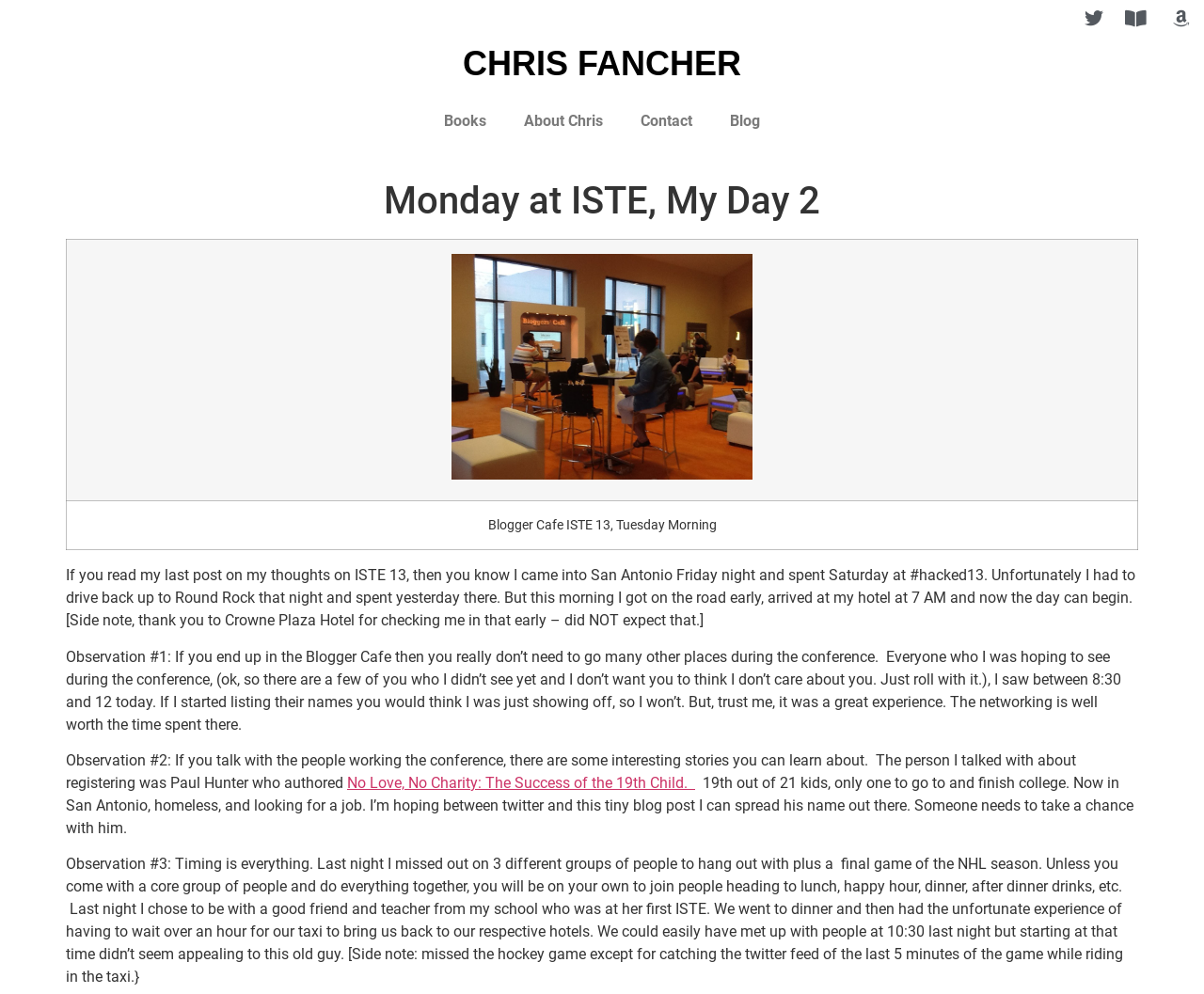Identify the bounding box coordinates for the UI element described as: "Blog". The coordinates should be provided as four floats between 0 and 1: [left, top, right, bottom].

[0.591, 0.1, 0.647, 0.144]